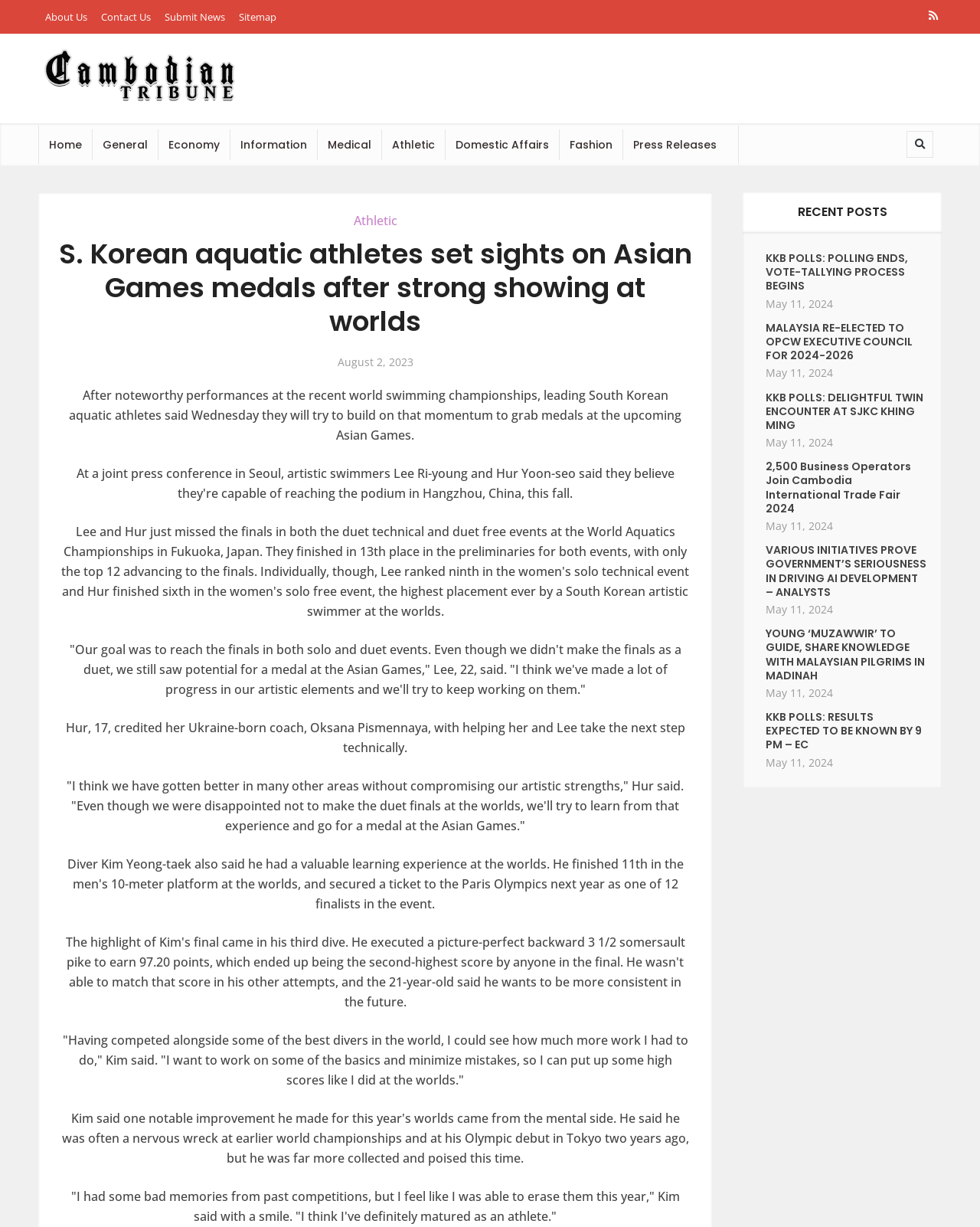Please specify the bounding box coordinates of the clickable section necessary to execute the following command: "Search for something".

[0.926, 0.107, 0.951, 0.128]